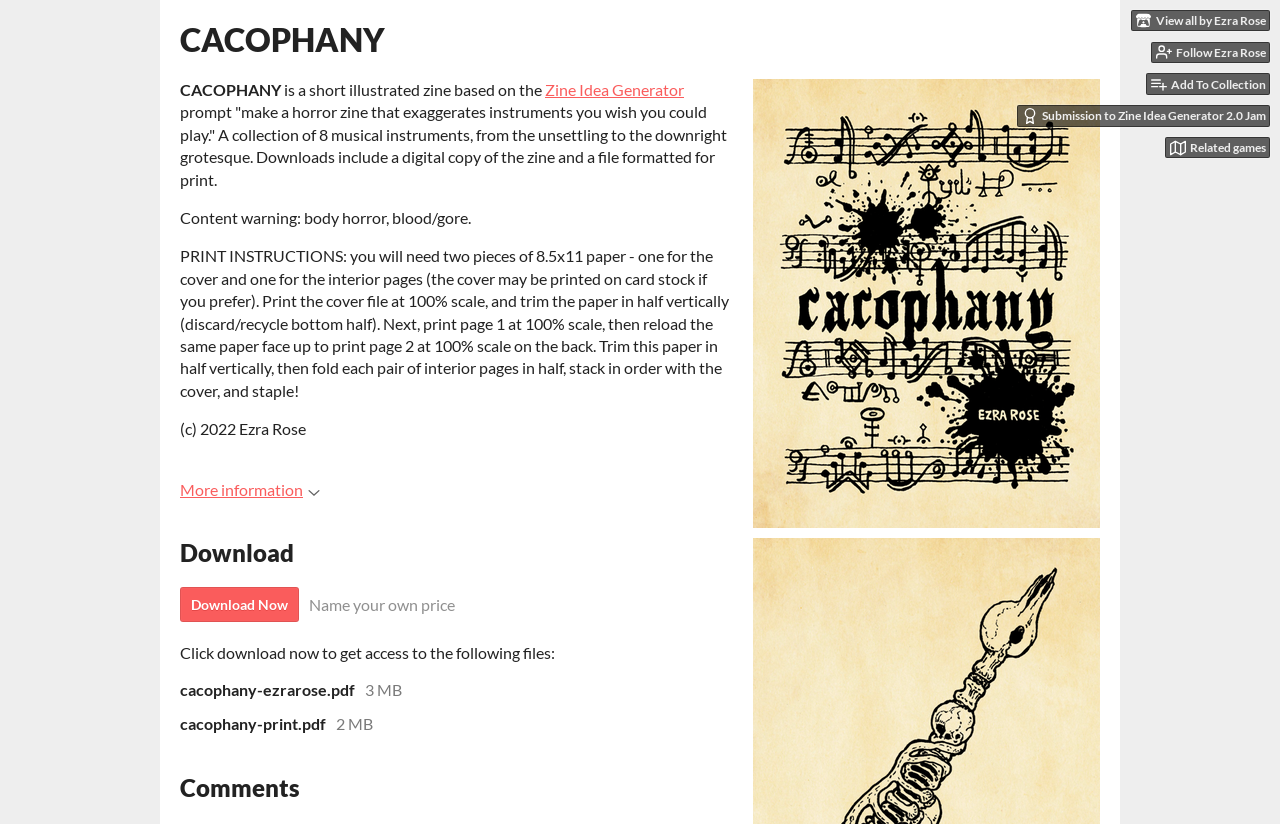Identify the bounding box coordinates of the HTML element based on this description: "Add To CollectionCollection".

[0.895, 0.089, 0.992, 0.115]